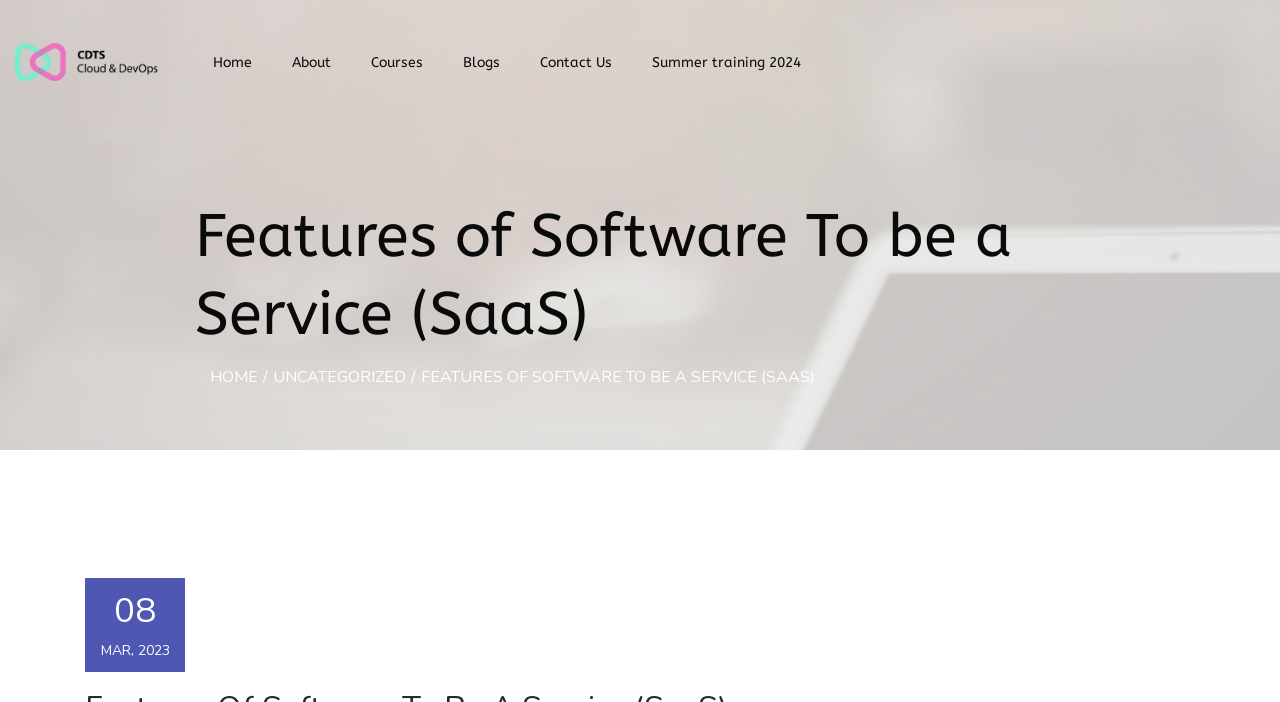What is the text of the webpage's headline?

Features Of Software To Be A Service (SaaS)